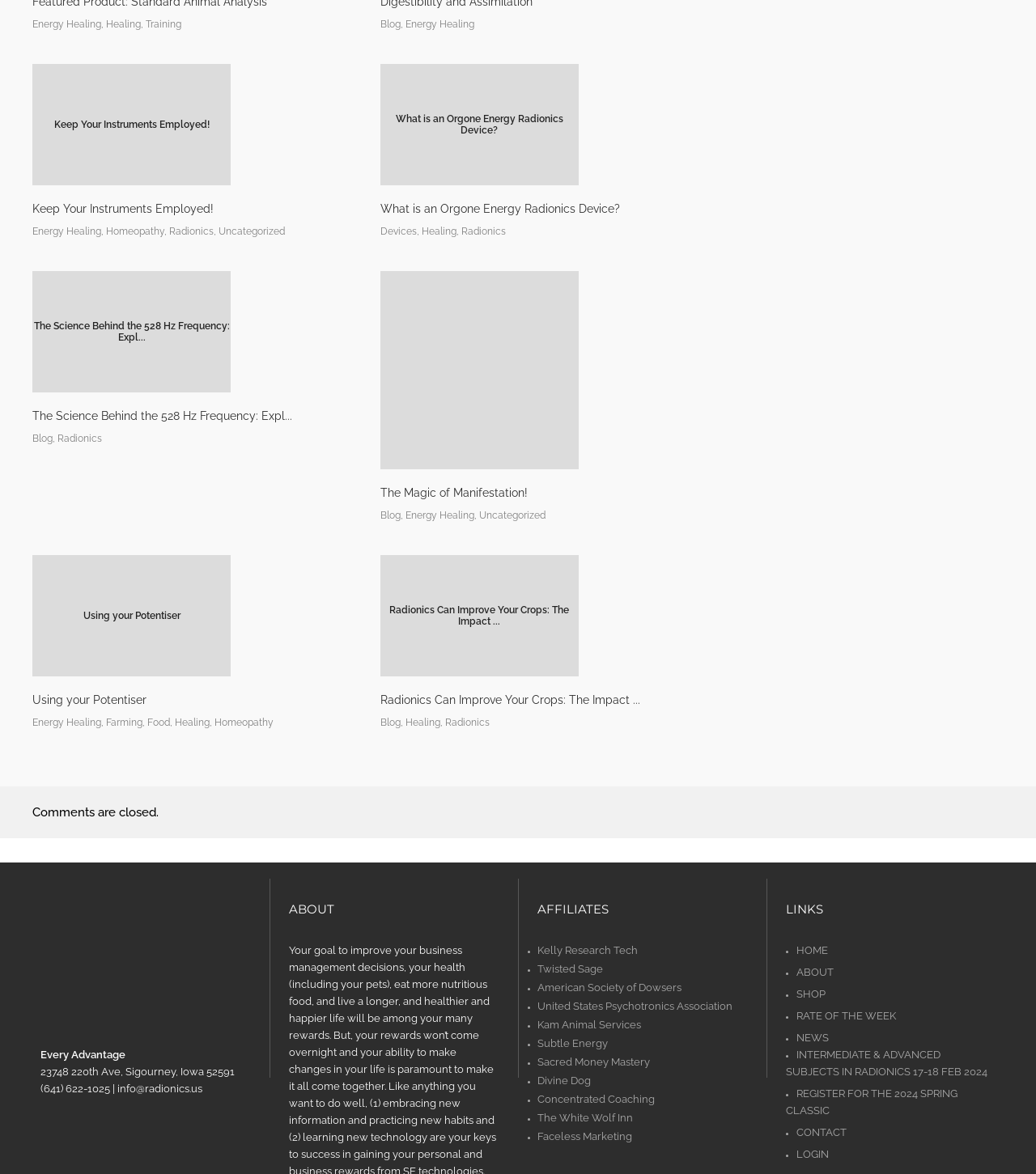What is the purpose of the 'Every Advantage' section?
Based on the image, respond with a single word or phrase.

Contact Information